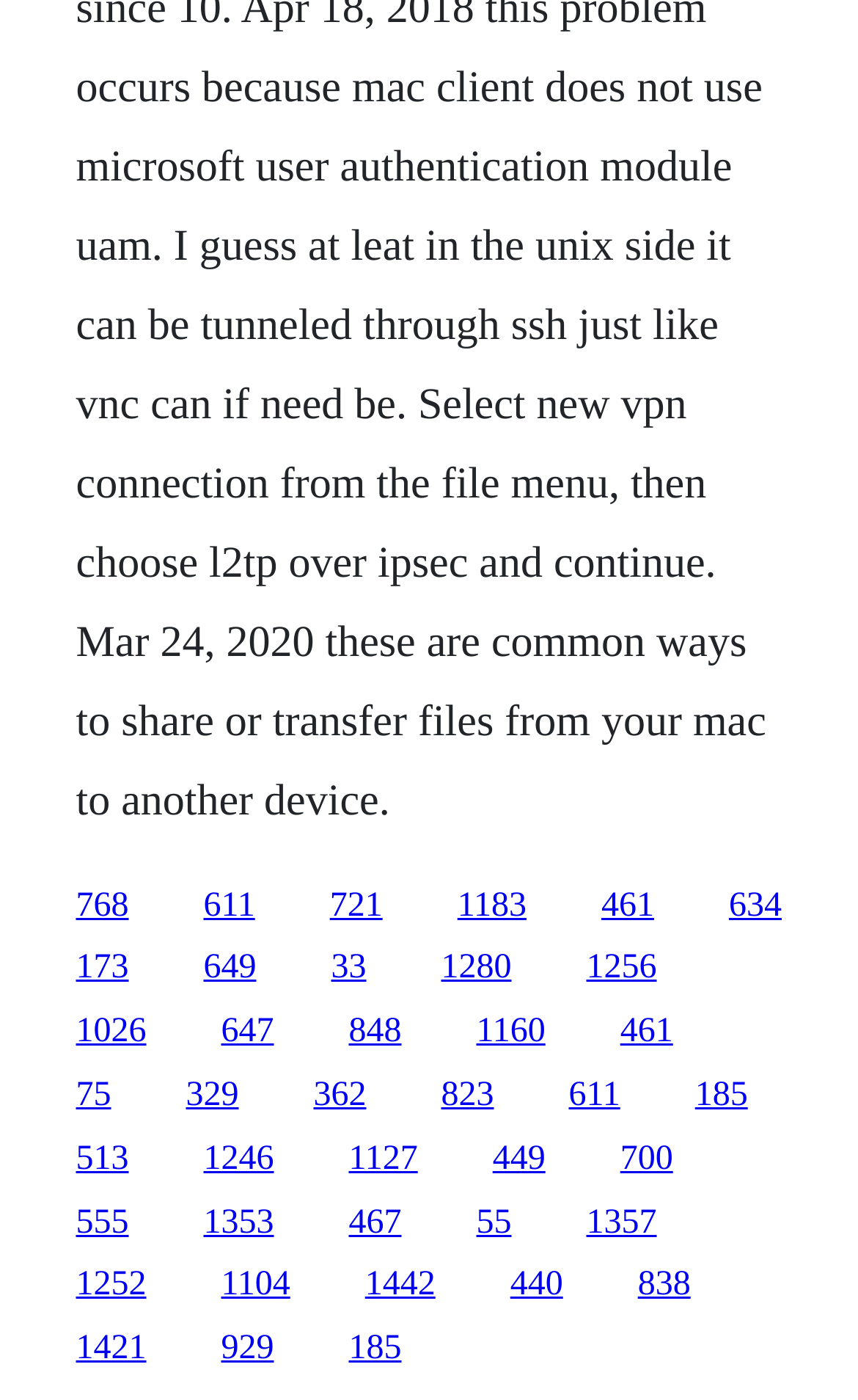Please pinpoint the bounding box coordinates for the region I should click to adhere to this instruction: "access the second link on the second row".

[0.237, 0.678, 0.299, 0.705]